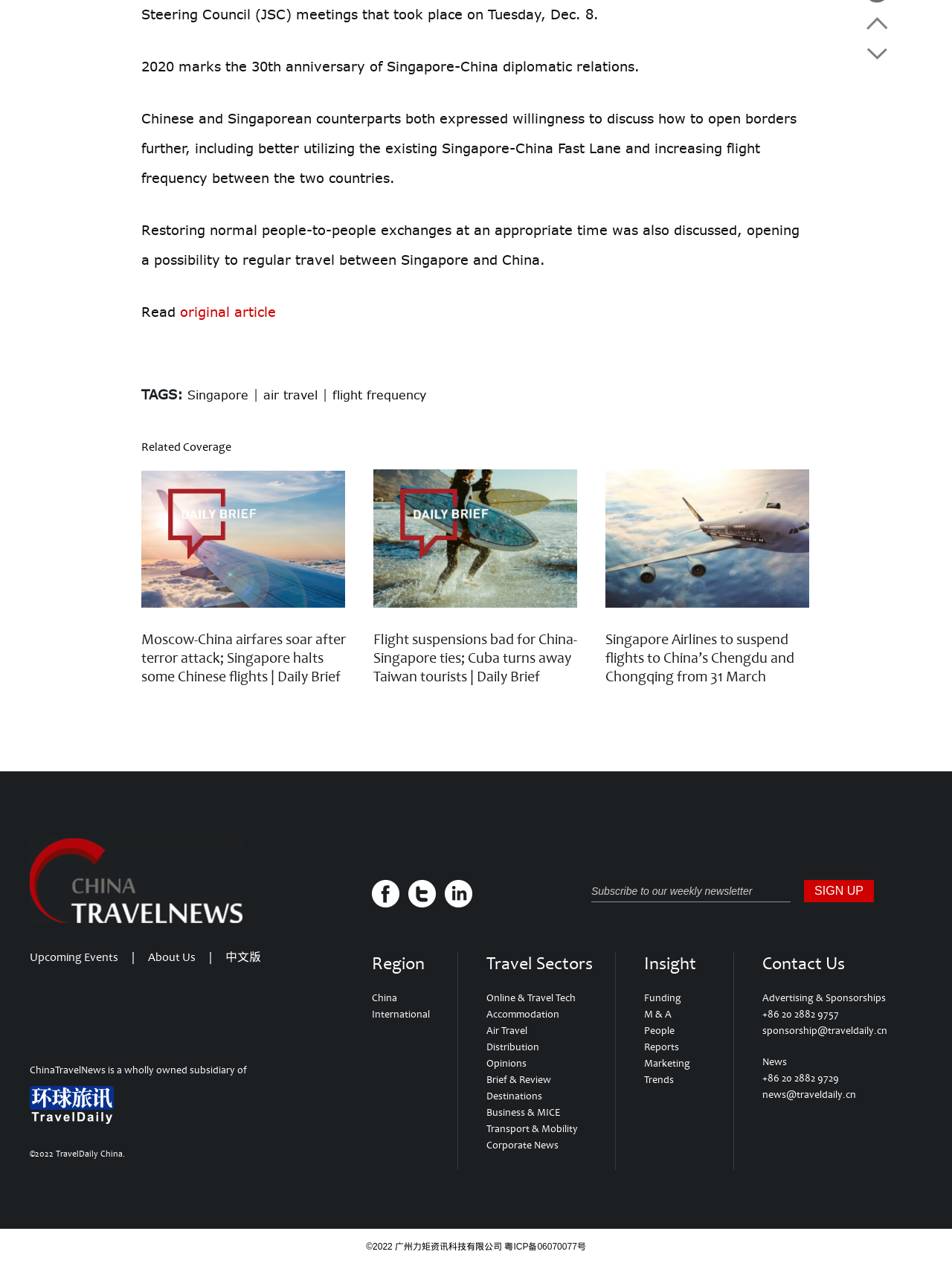Determine the bounding box coordinates (top-left x, top-left y, bottom-right x, bottom-right y) of the UI element described in the following text: placeholder="Subscribe to our weekly newsletter"

[0.621, 0.697, 0.83, 0.714]